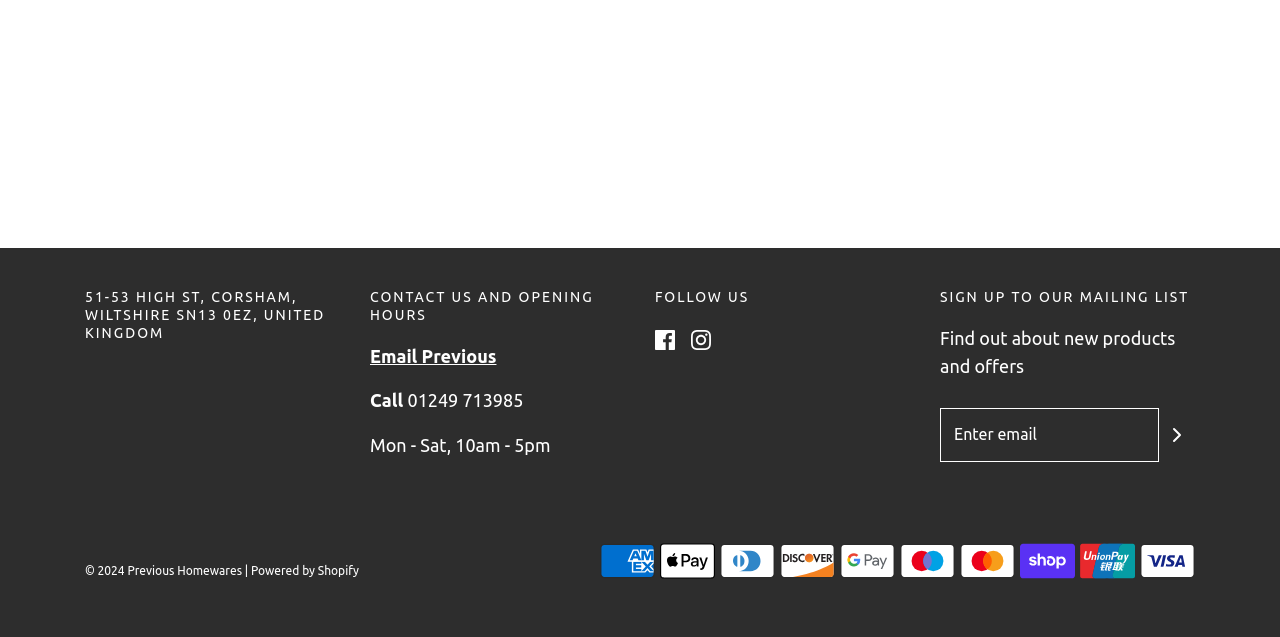What is the purpose of the textbox?
Could you answer the question with a detailed and thorough explanation?

I found the textbox by looking at the elements under the 'SIGN UP TO OUR MAILING LIST' heading. The textbox has a label 'Enter email' and is required, indicating that it is used to sign up for the mailing list.